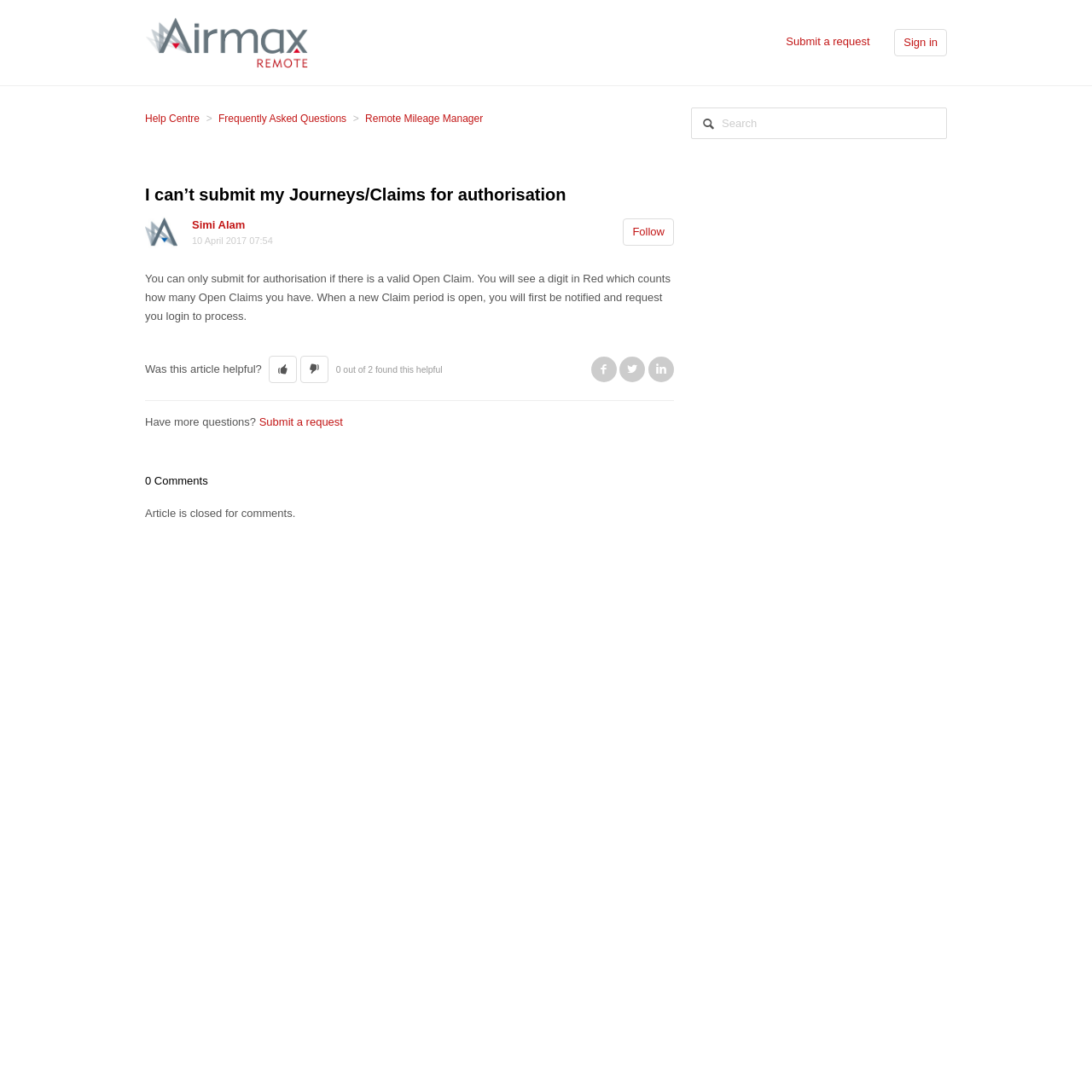Who wrote the article on this webpage?
Answer the question using a single word or phrase, according to the image.

Simi Alam